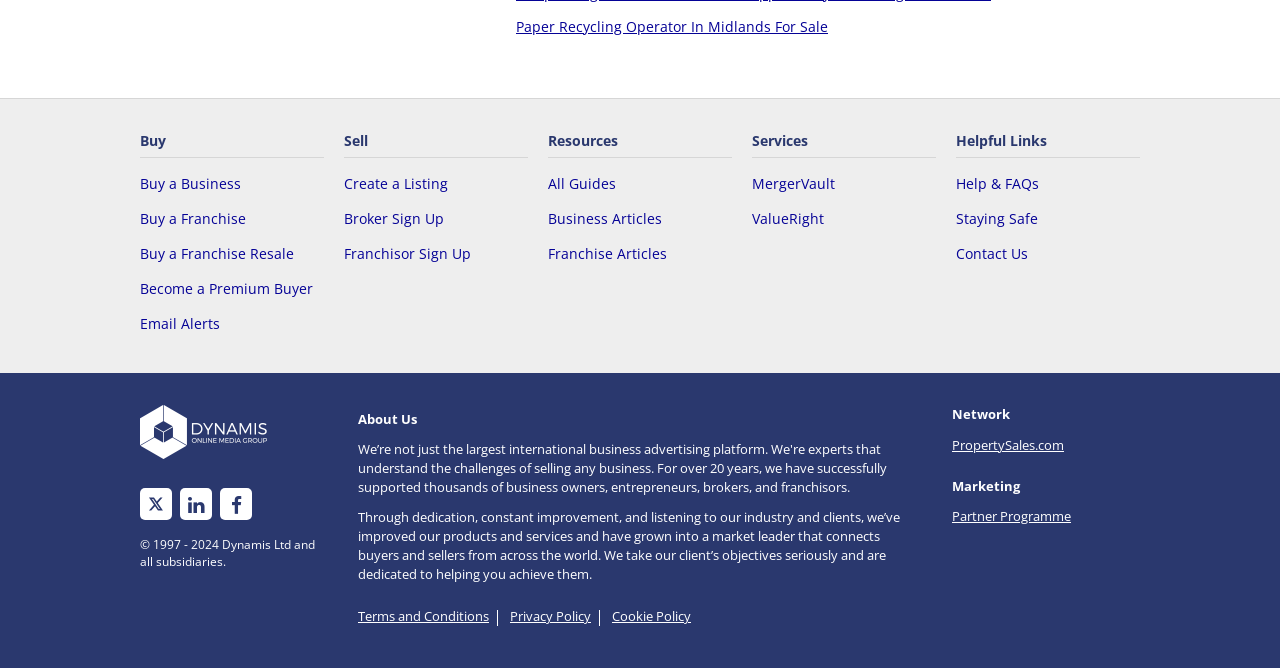Locate the bounding box coordinates for the element described below: "Buy a Franchise Resale". The coordinates must be four float values between 0 and 1, formatted as [left, top, right, bottom].

[0.109, 0.366, 0.253, 0.394]